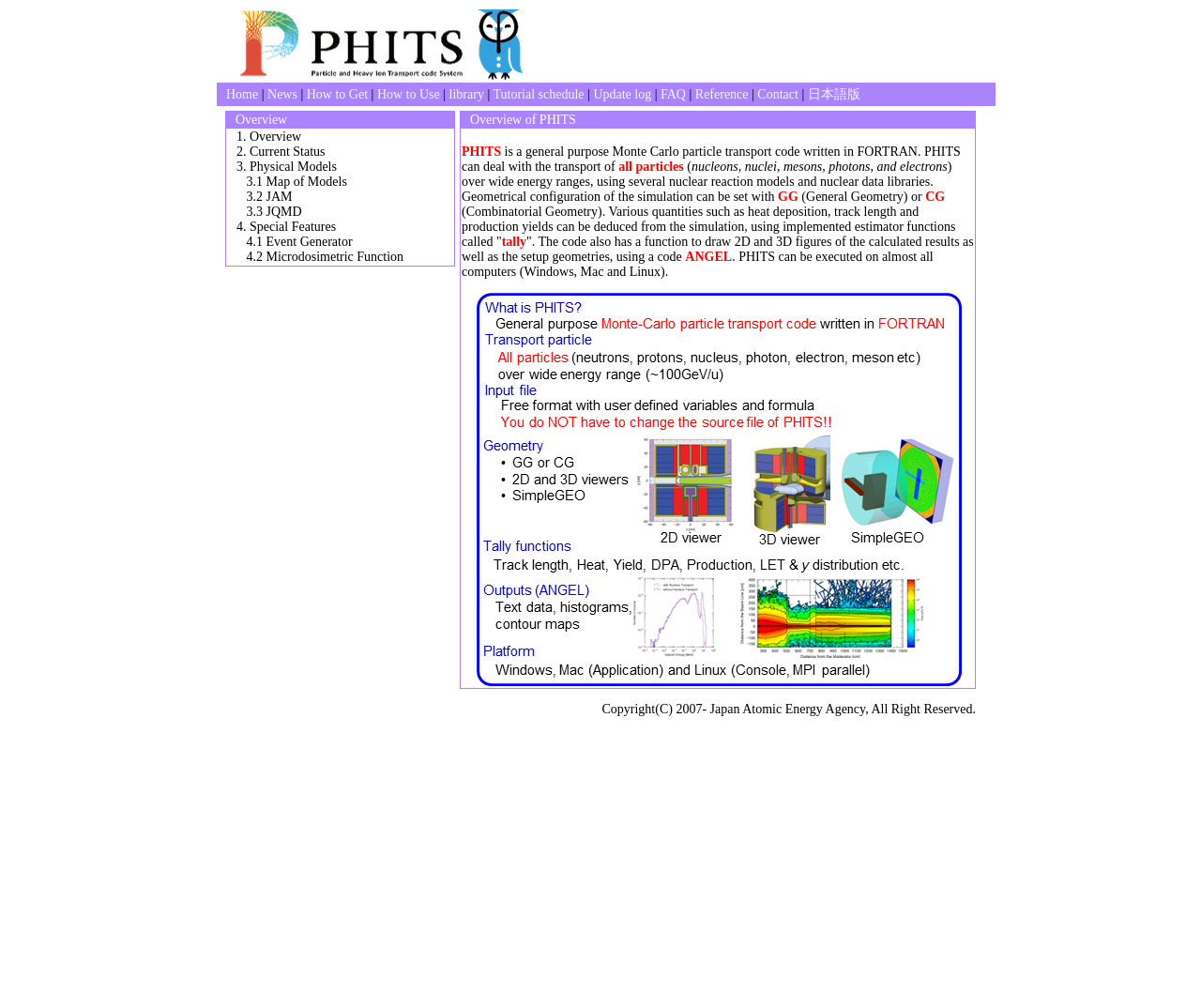Please reply with a single word or brief phrase to the question: 
How many links are in the top navigation bar?

9